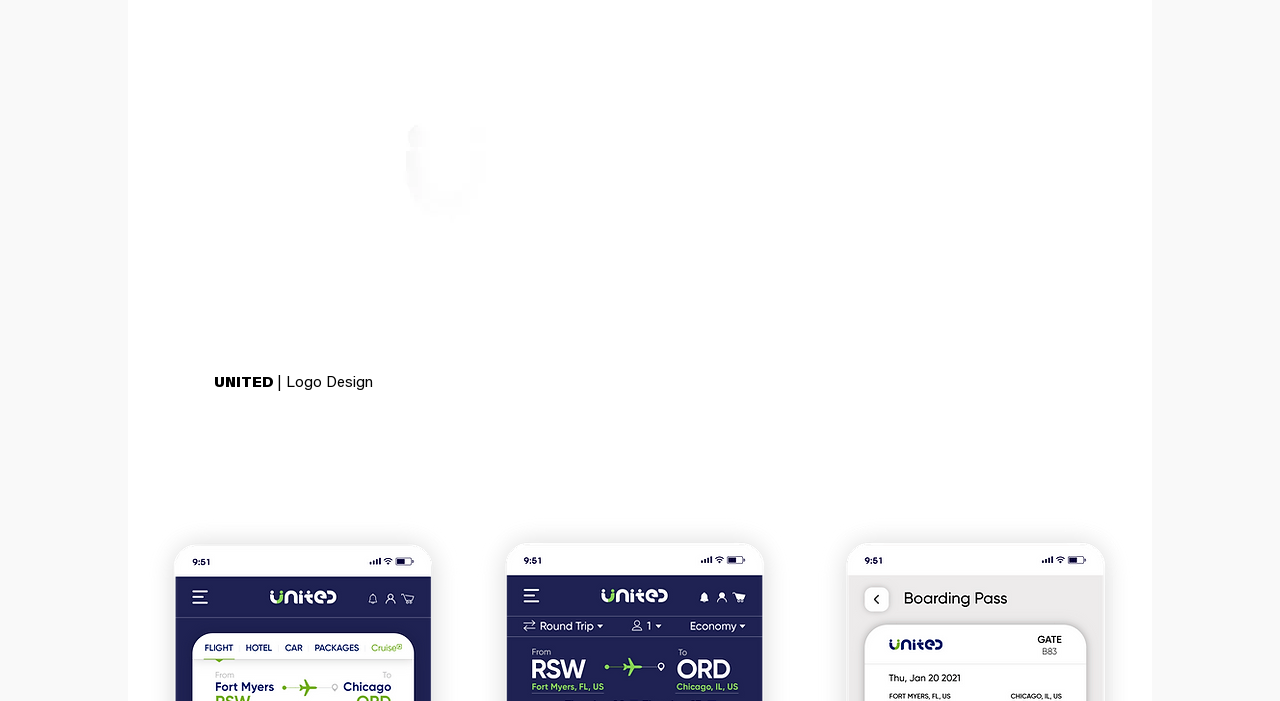Using the description: "aria-label="Mute"", identify the bounding box of the corresponding UI element in the screenshot.

[0.843, 0.438, 0.883, 0.501]